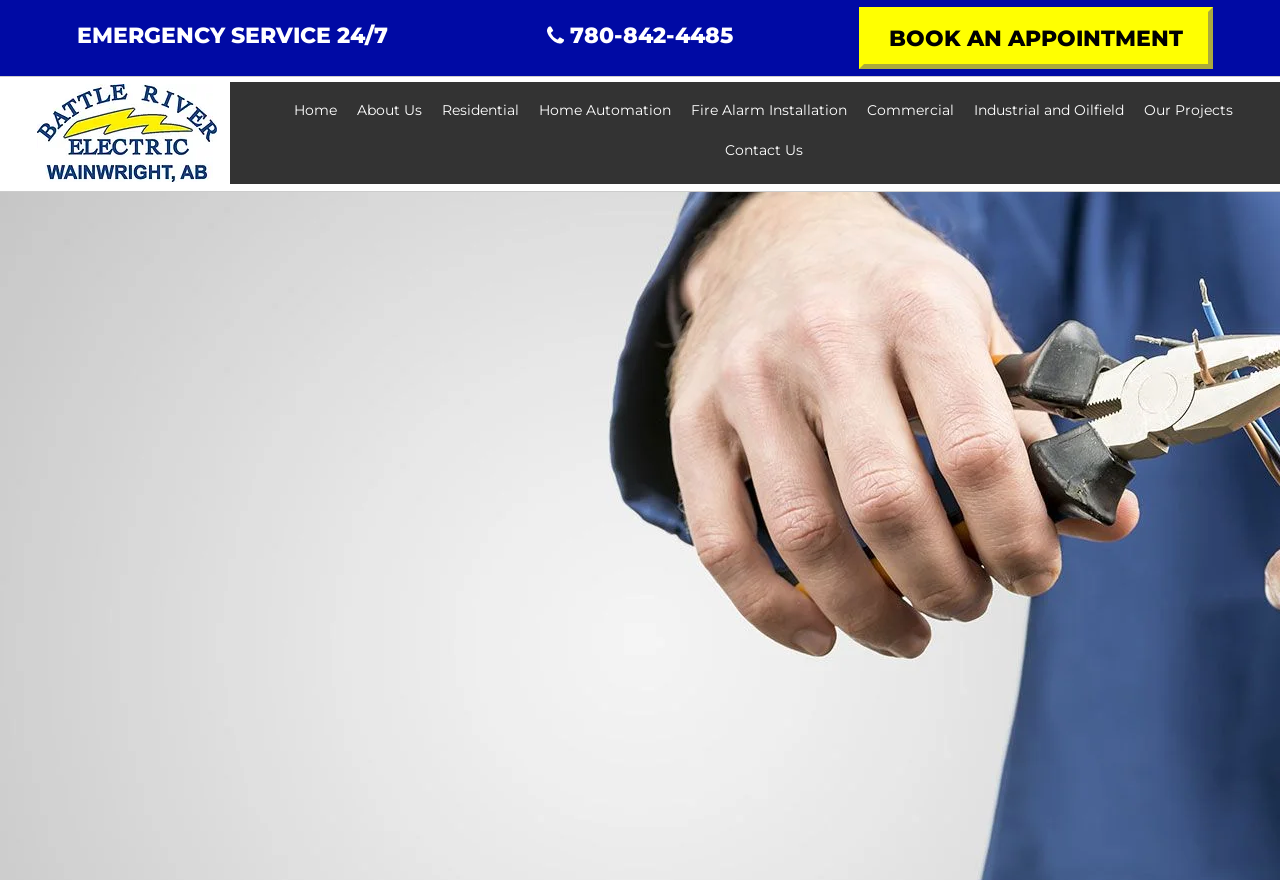What is the company name of the website?
Look at the screenshot and respond with a single word or phrase.

Battle River Electric Ltd